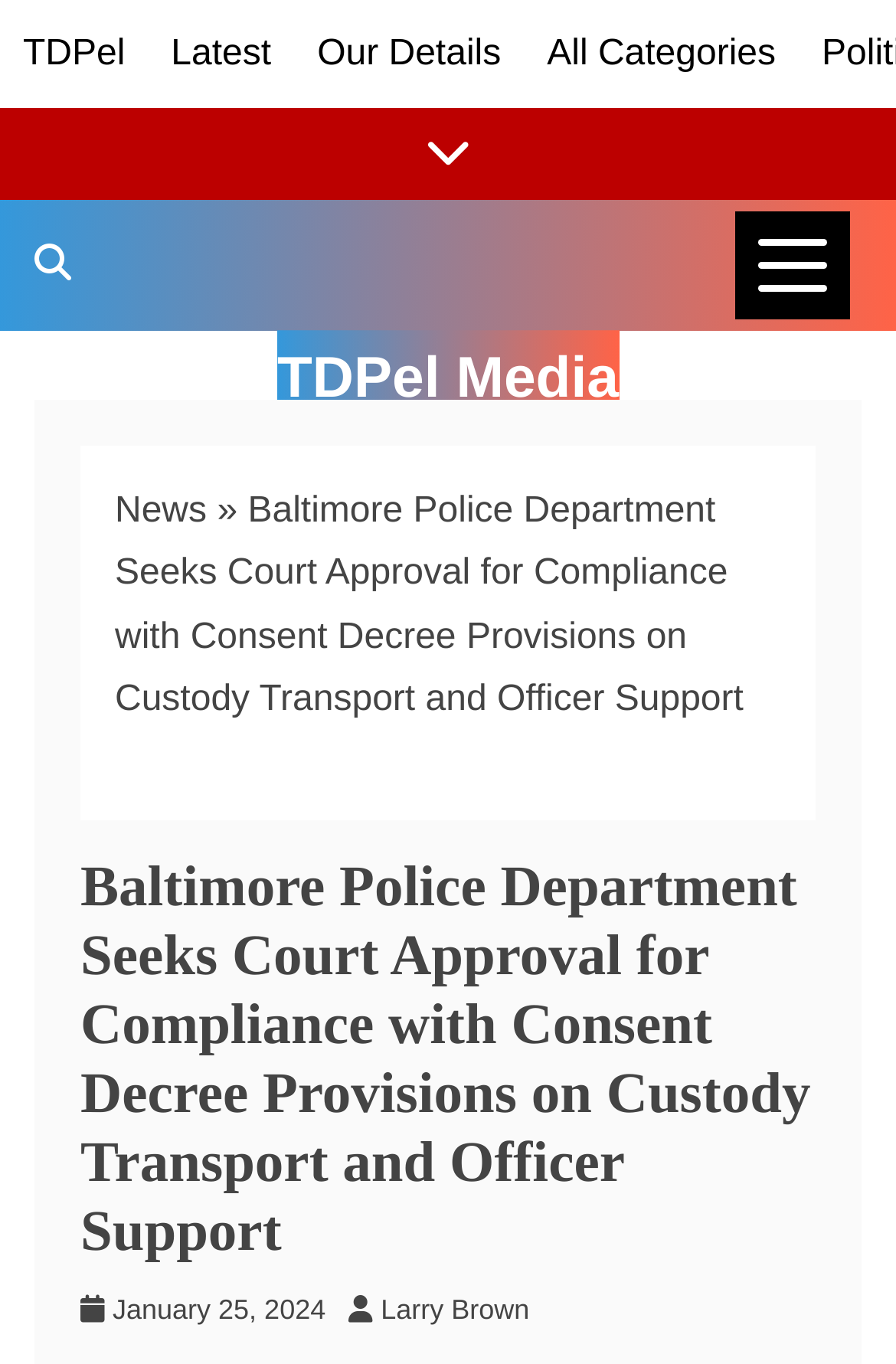Answer this question using a single word or a brief phrase:
When was the current article published?

January 25, 2024